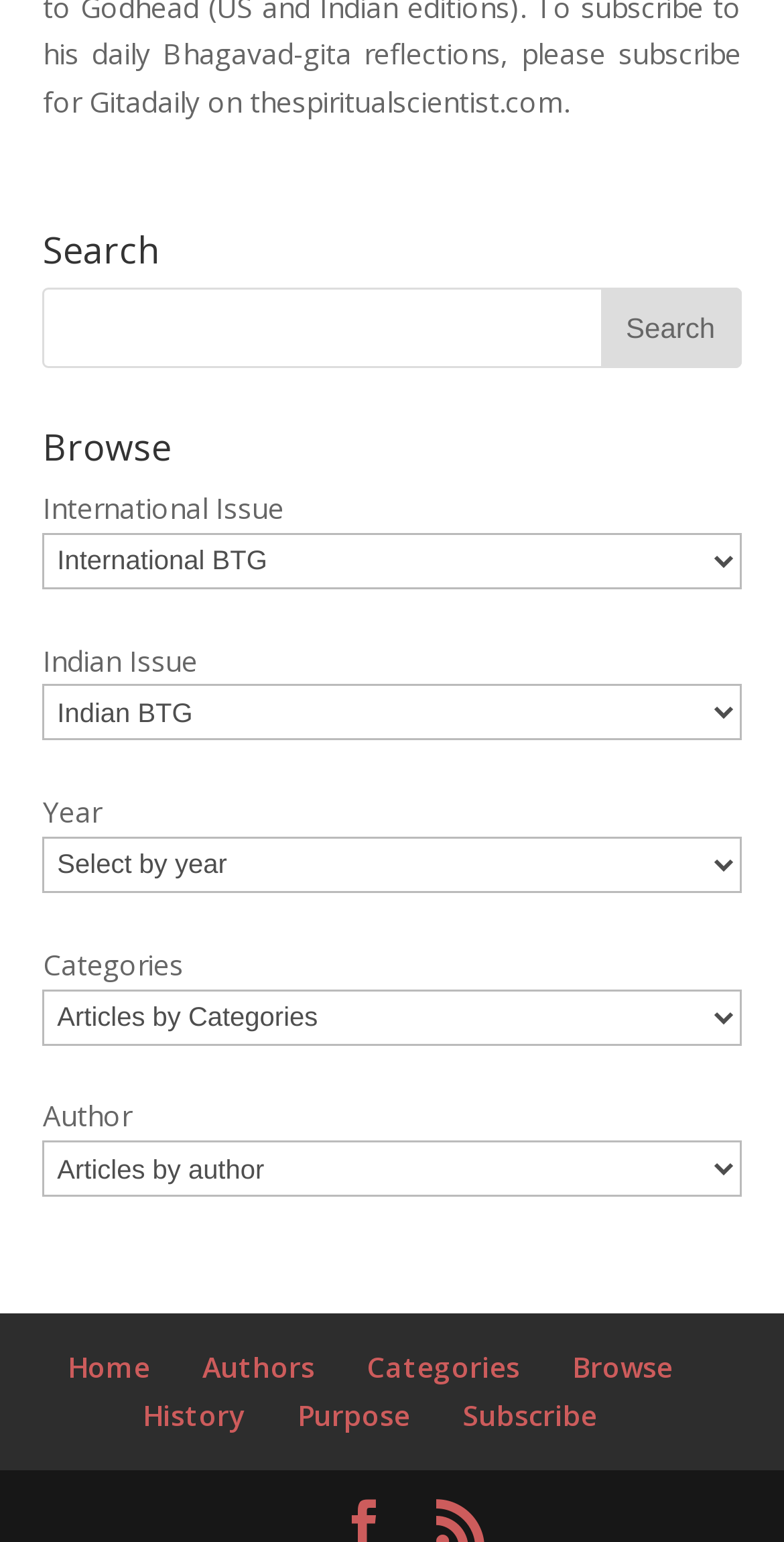Kindly determine the bounding box coordinates for the clickable area to achieve the given instruction: "go to home page".

[0.086, 0.874, 0.191, 0.899]